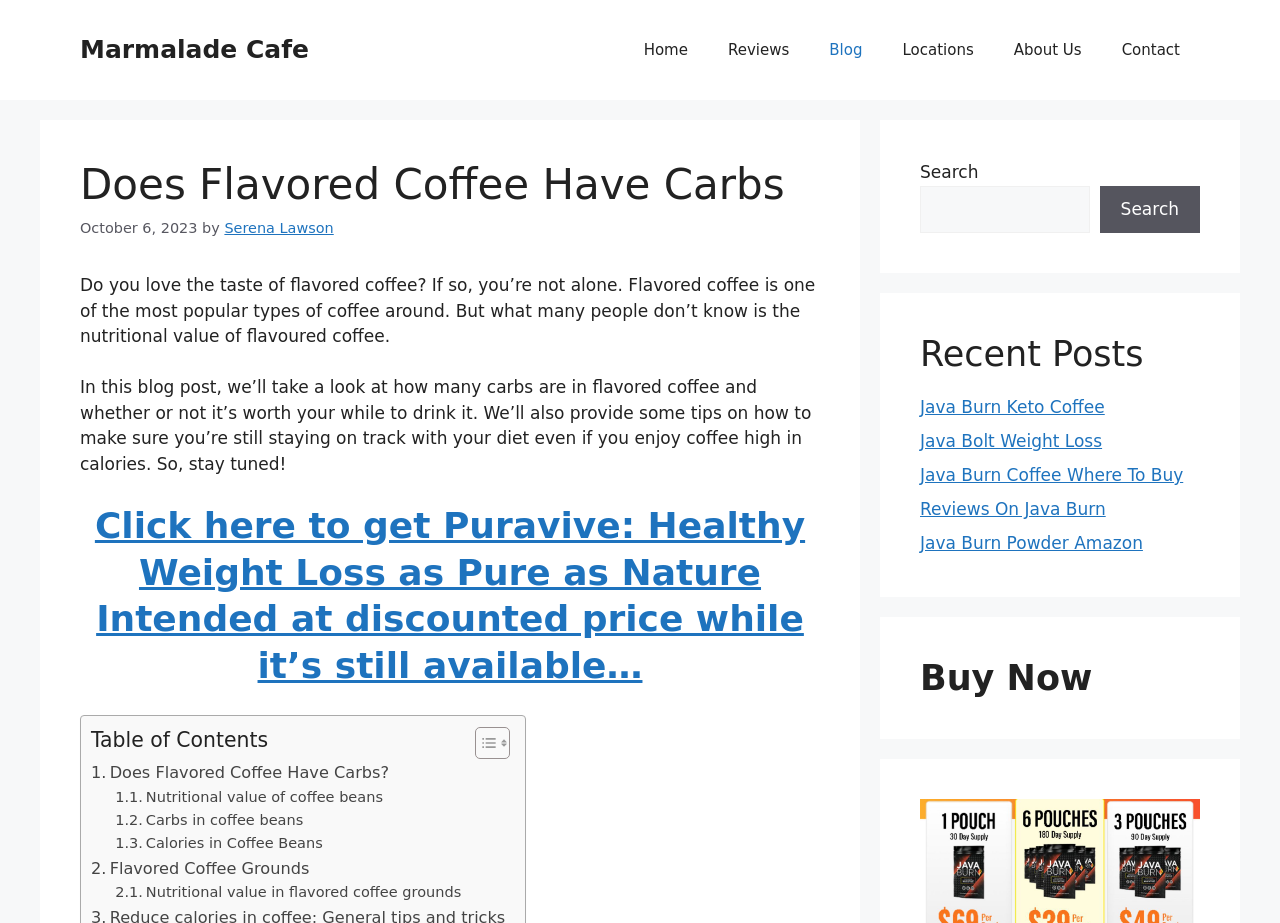Identify the bounding box coordinates of the element that should be clicked to fulfill this task: "Click on the 'Home' link". The coordinates should be provided as four float numbers between 0 and 1, i.e., [left, top, right, bottom].

[0.487, 0.022, 0.553, 0.087]